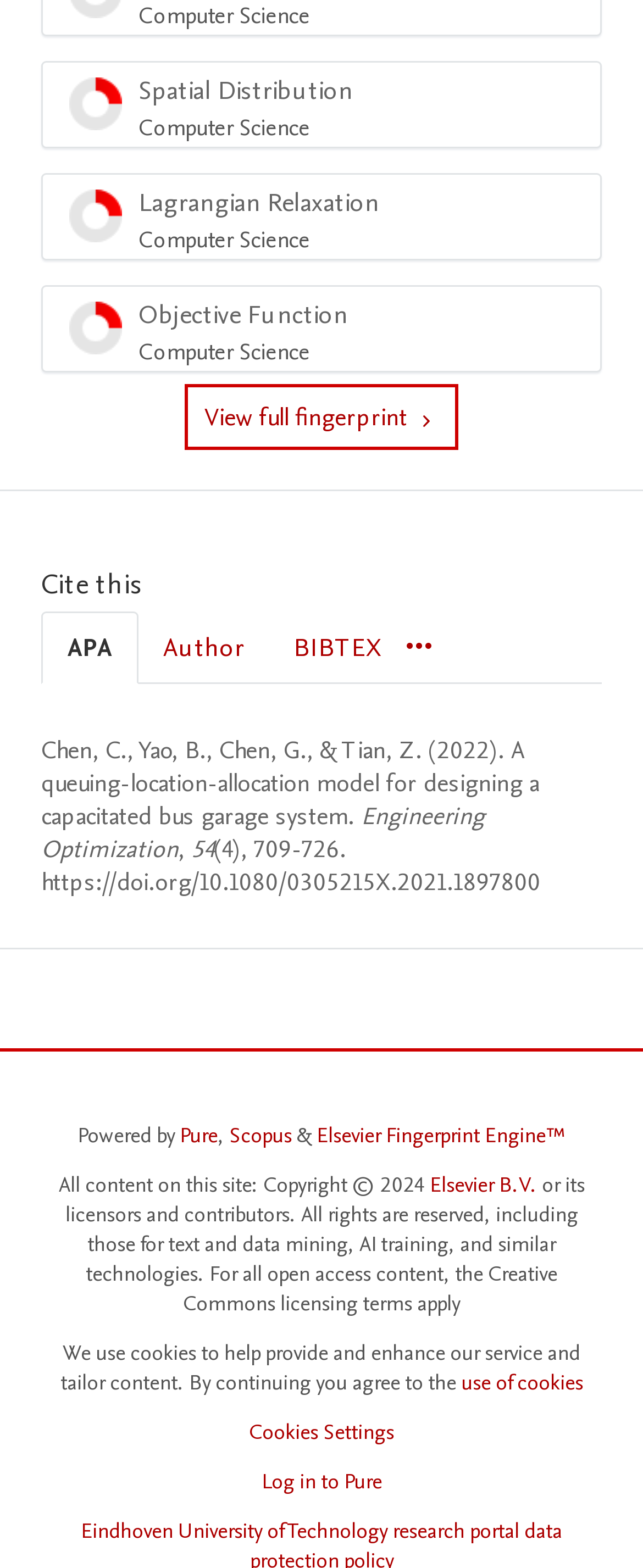Please provide a one-word or short phrase answer to the question:
What is the volume number of the journal?

54